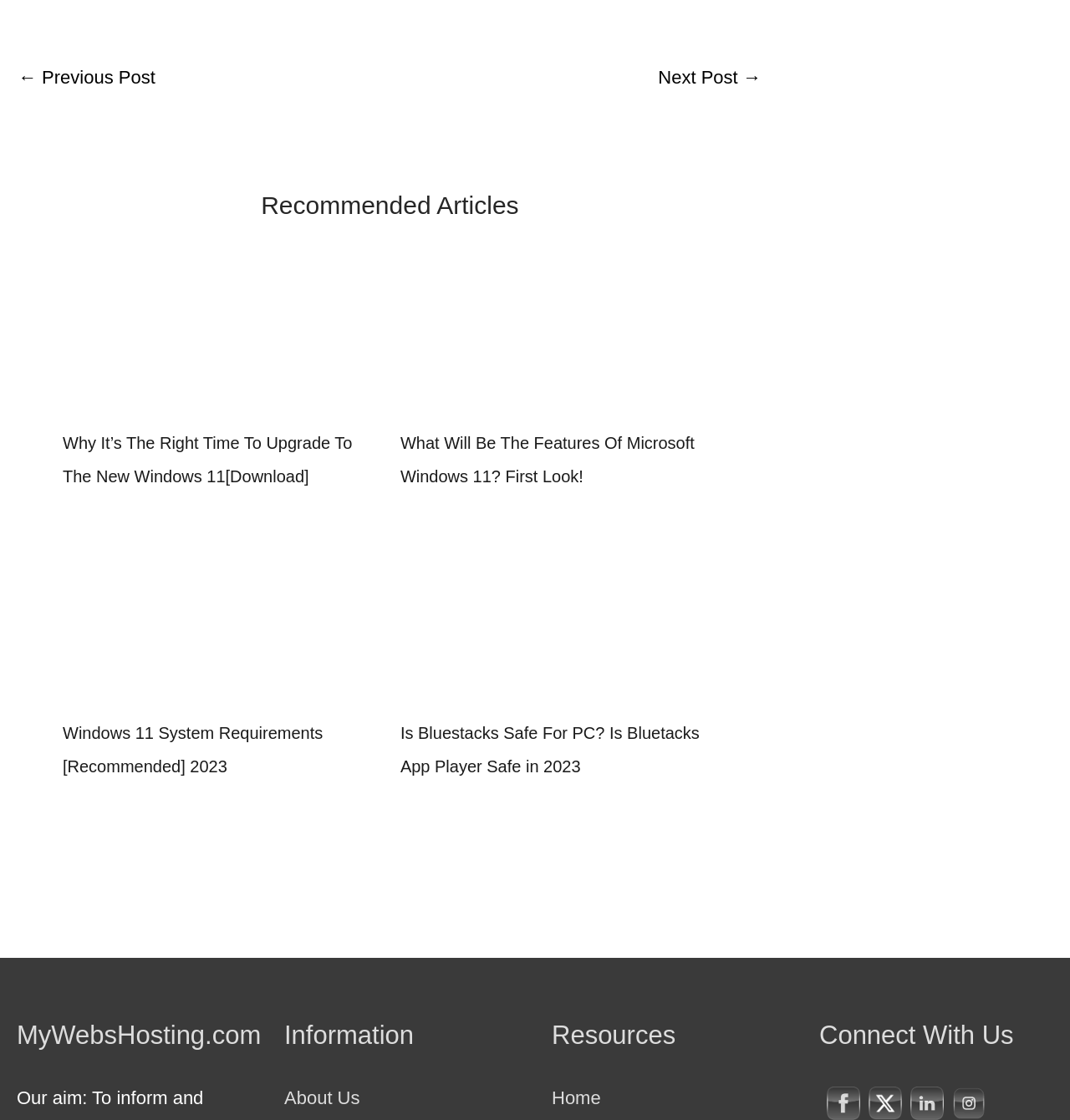Locate the bounding box coordinates of the UI element described by: "alt="Share" title="Share"". Provide the coordinates as four float numbers between 0 and 1, formatted as [left, top, right, bottom].

[0.841, 0.94, 0.894, 0.957]